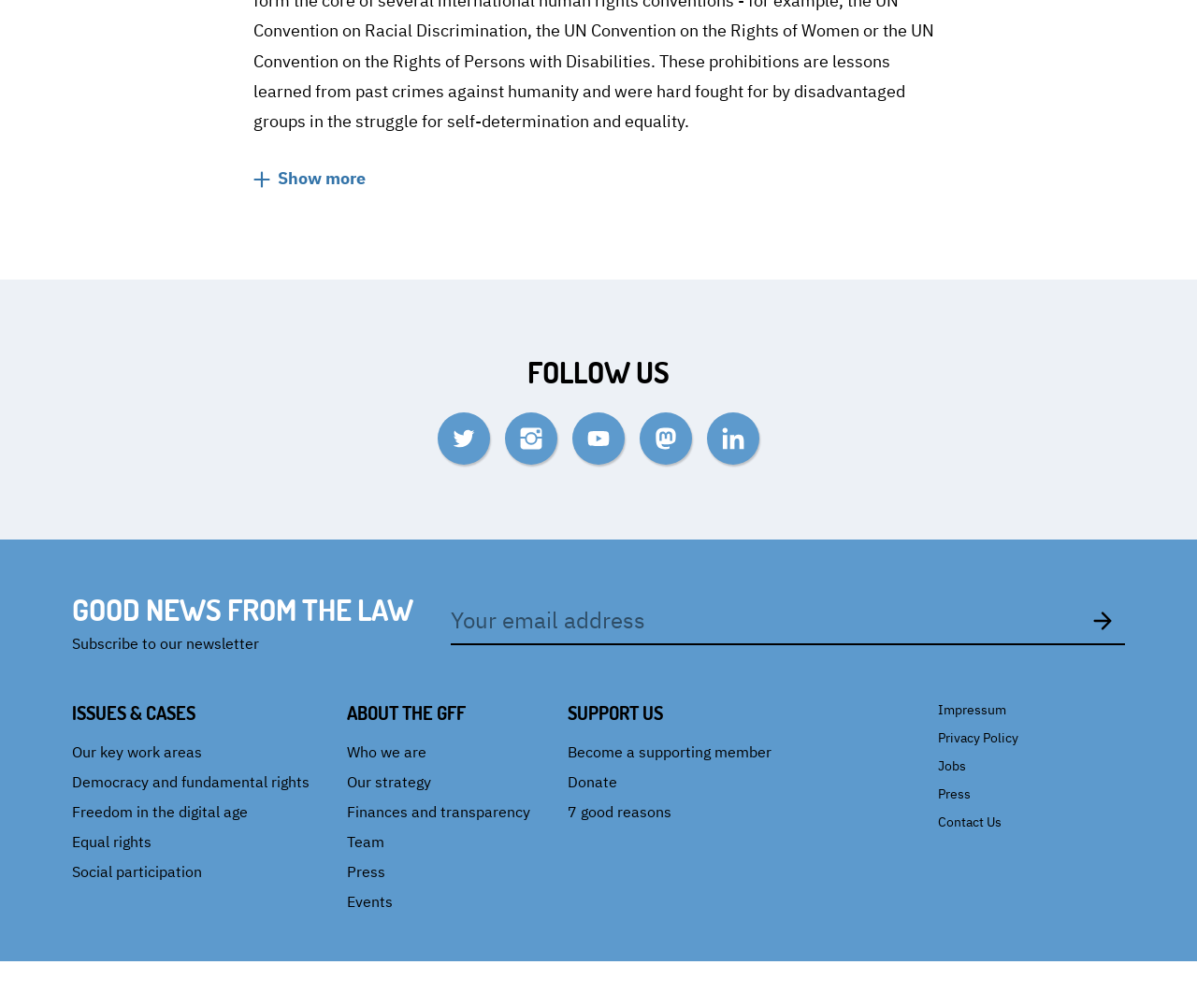Determine the bounding box for the UI element that matches this description: "YouTube".

[0.478, 0.409, 0.522, 0.461]